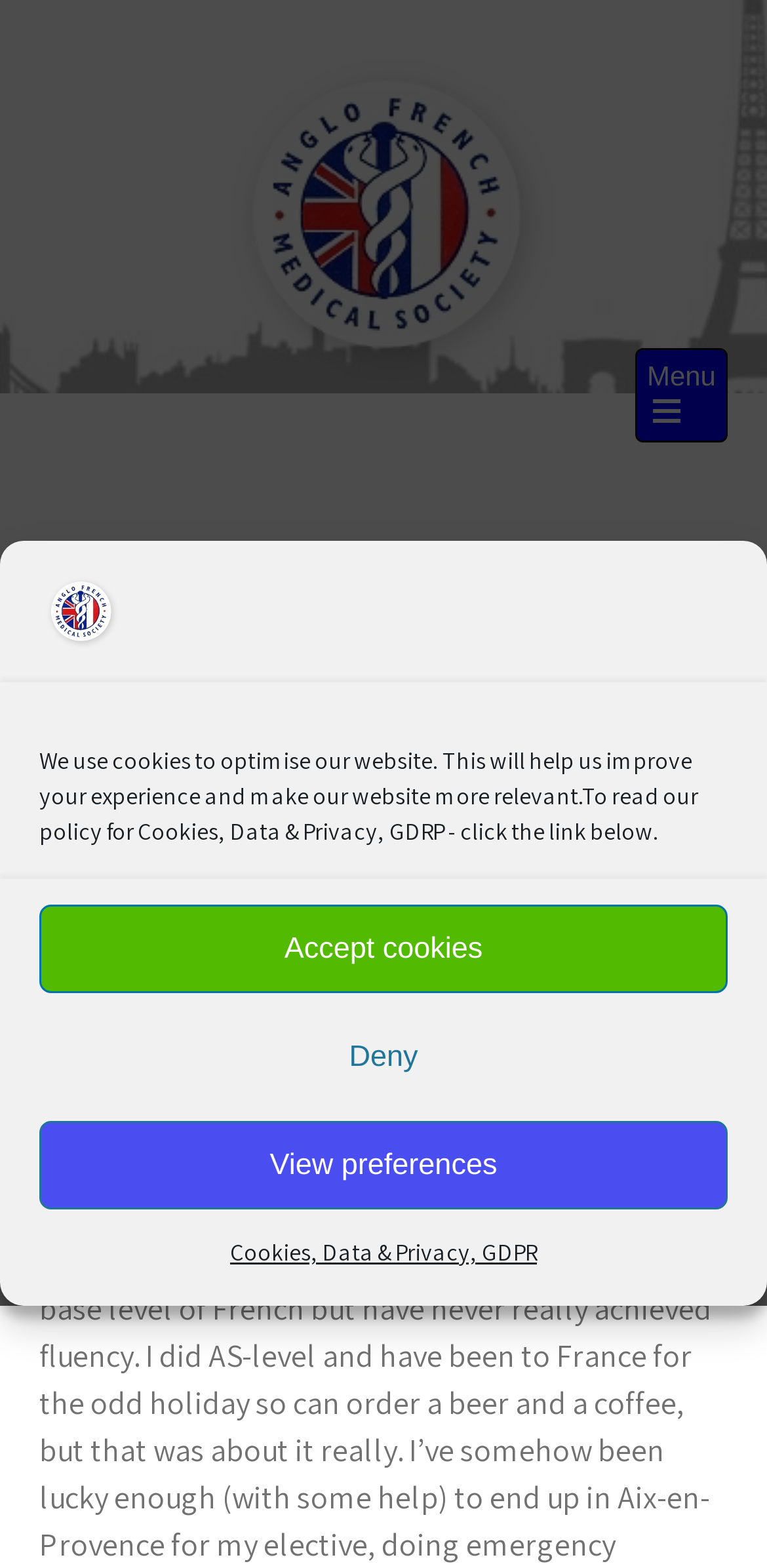What is the name of the author?
Provide a detailed answer to the question, using the image to inform your response.

The author's name is mentioned in the text 'Vous voulez du ping? A bit about me...my name is Sam...' which is located at the bottom of the webpage.